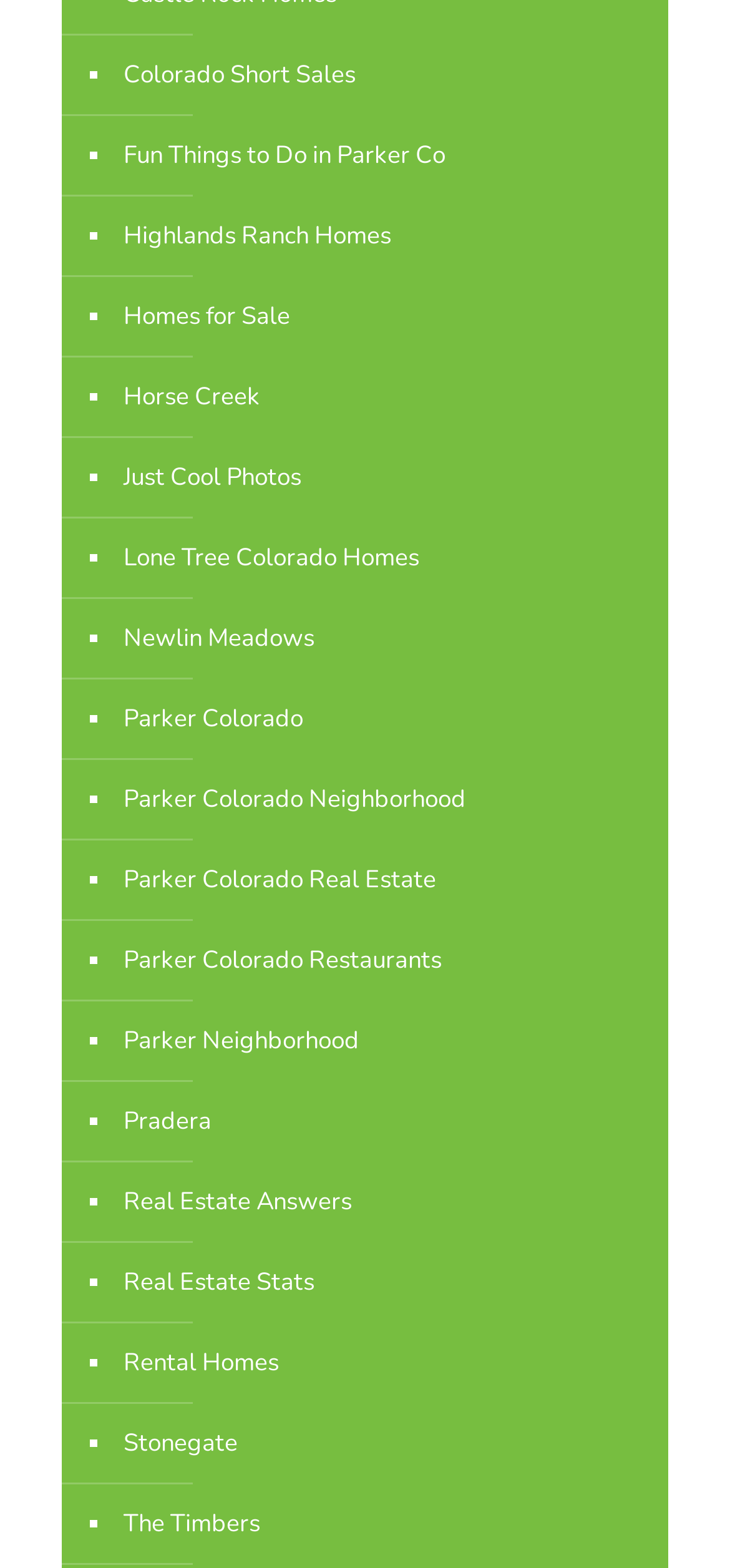Determine the bounding box coordinates for the area you should click to complete the following instruction: "Click on Colorado Short Sales".

[0.162, 0.023, 0.487, 0.074]